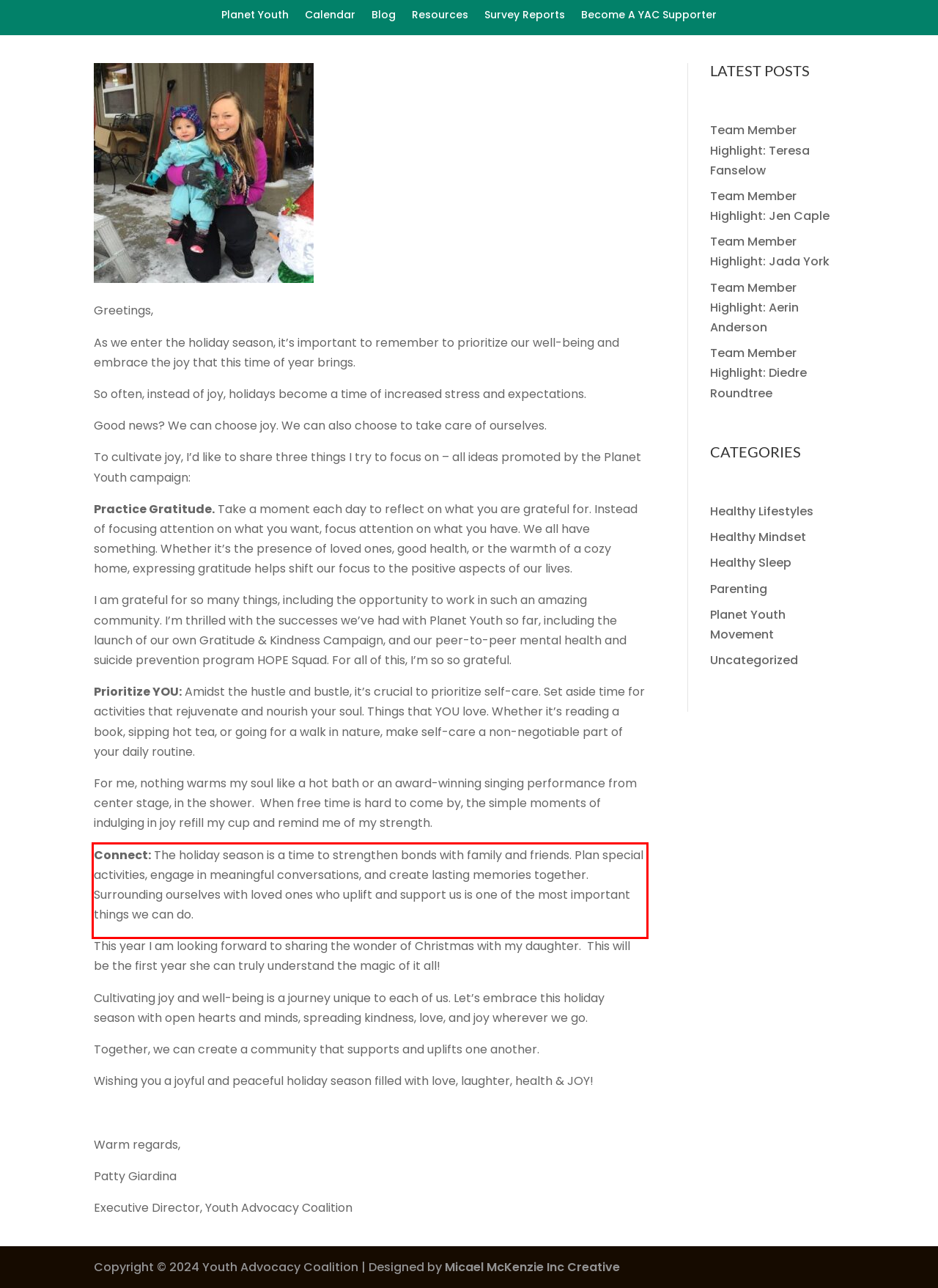From the given screenshot of a webpage, identify the red bounding box and extract the text content within it.

Connect: The holiday season is a time to strengthen bonds with family and friends. Plan special activities, engage in meaningful conversations, and create lasting memories together. Surrounding ourselves with loved ones who uplift and support us is one of the most important things we can do.